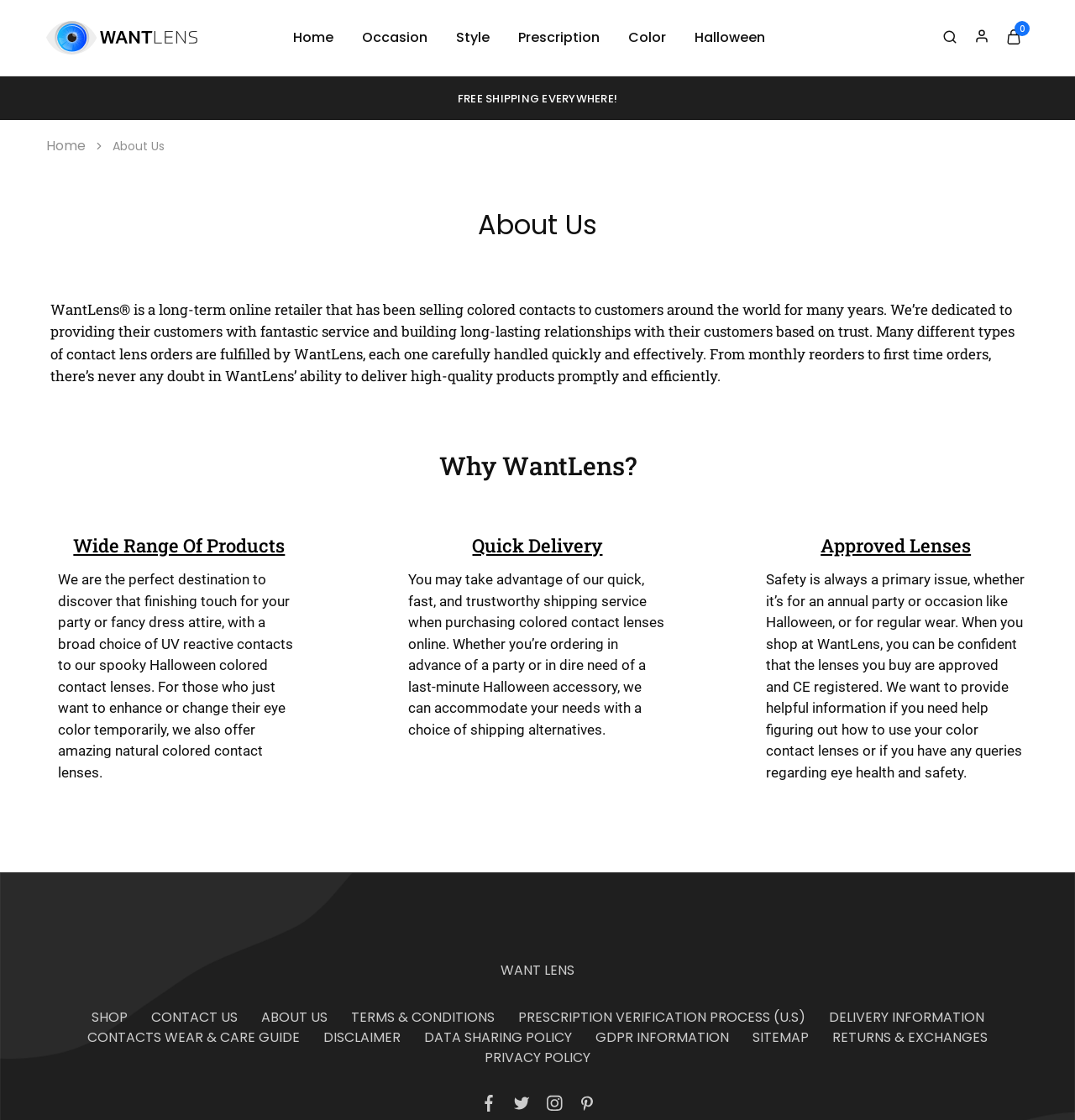How many types of contact lens orders are fulfilled by WantLens?
Could you please answer the question thoroughly and with as much detail as possible?

According to the text on the webpage, WantLens fulfills 'many different types of contact lens orders', including monthly reorders and first-time orders. The exact number is not specified, but it is implied to be a variety of types.